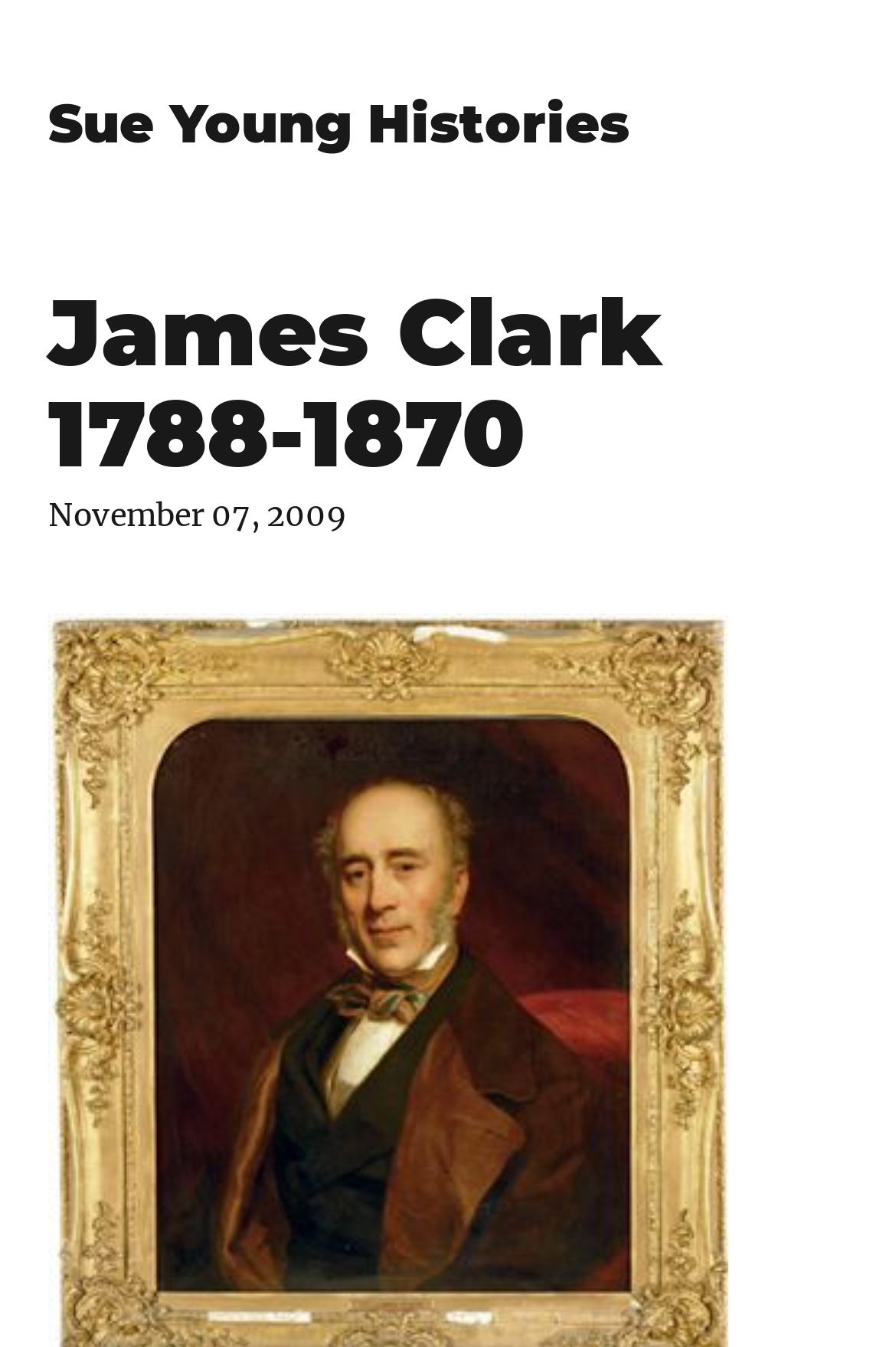Extract the main title from the webpage.

James Clark 1788-1870